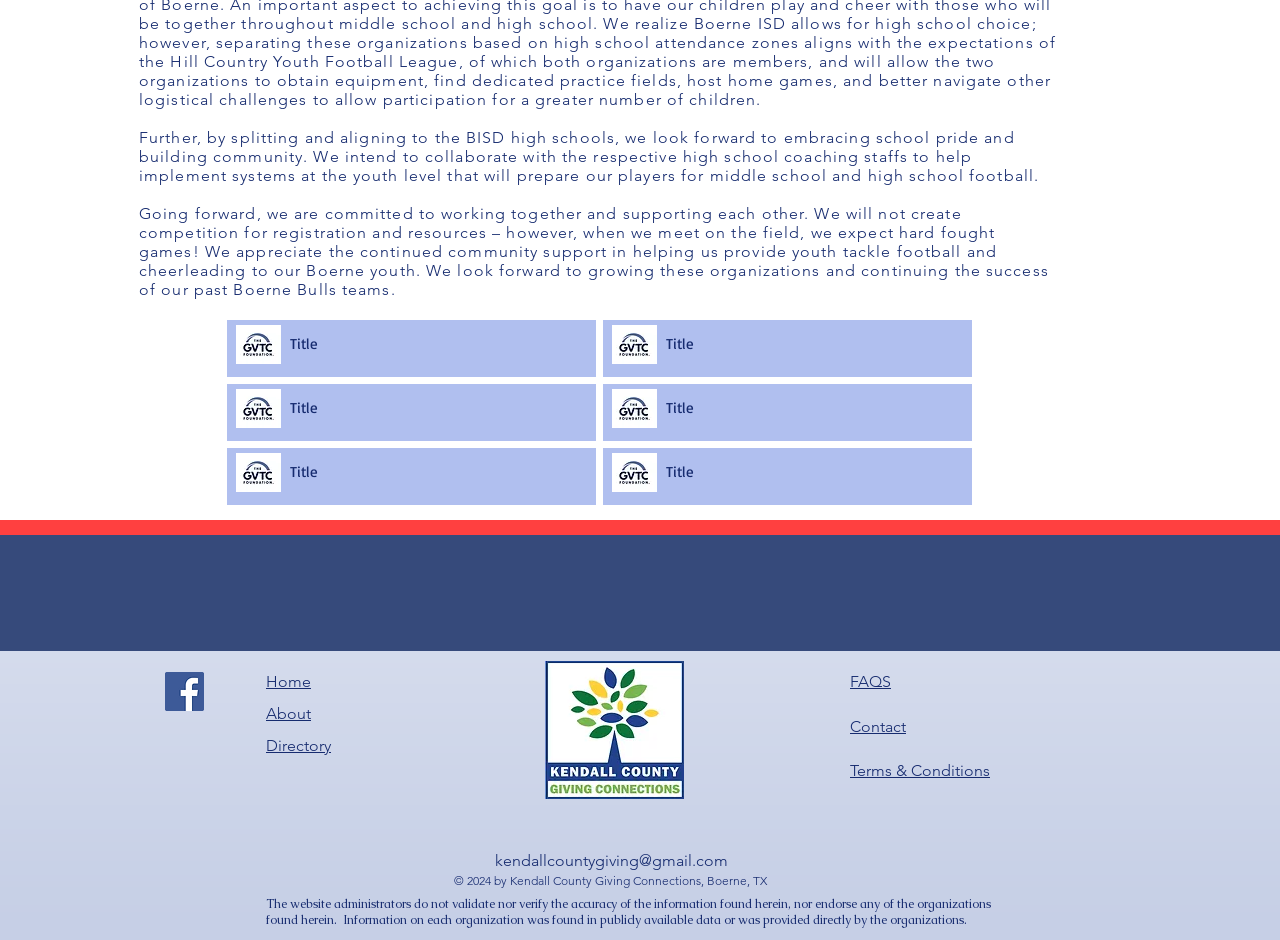How many images of 'GVTCFoundation_Vert-cmyk.jpg' are there on the page?
Using the image, give a concise answer in the form of a single word or short phrase.

6